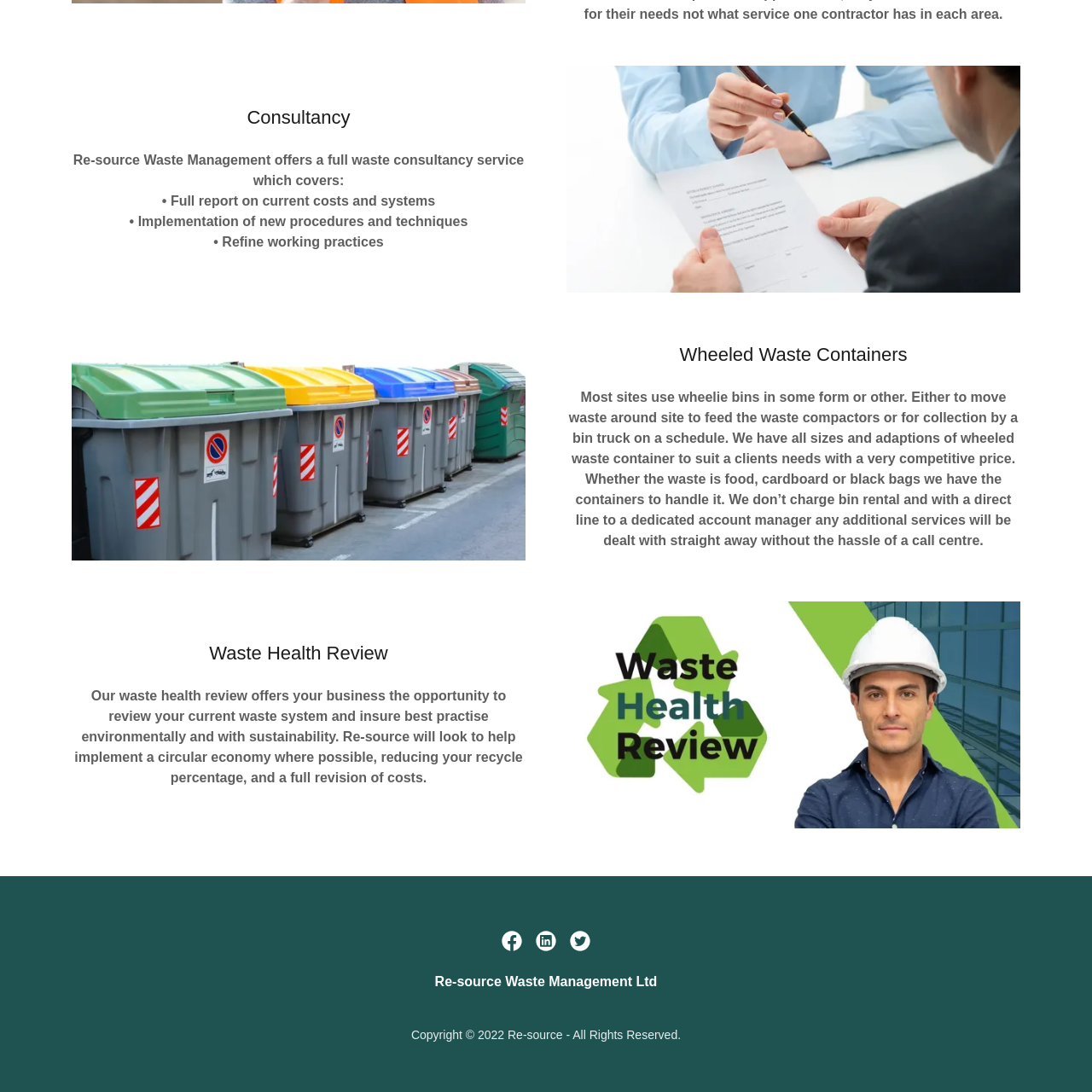What social media platforms does Re-source Waste Management have a presence on?
Look at the image and construct a detailed response to the question.

The presence of link elements with the text 'Facebook Social Link', 'LinkedIn Social Link', and 'Twitter Social Link' suggests that Re-source Waste Management has a presence on these three social media platforms.